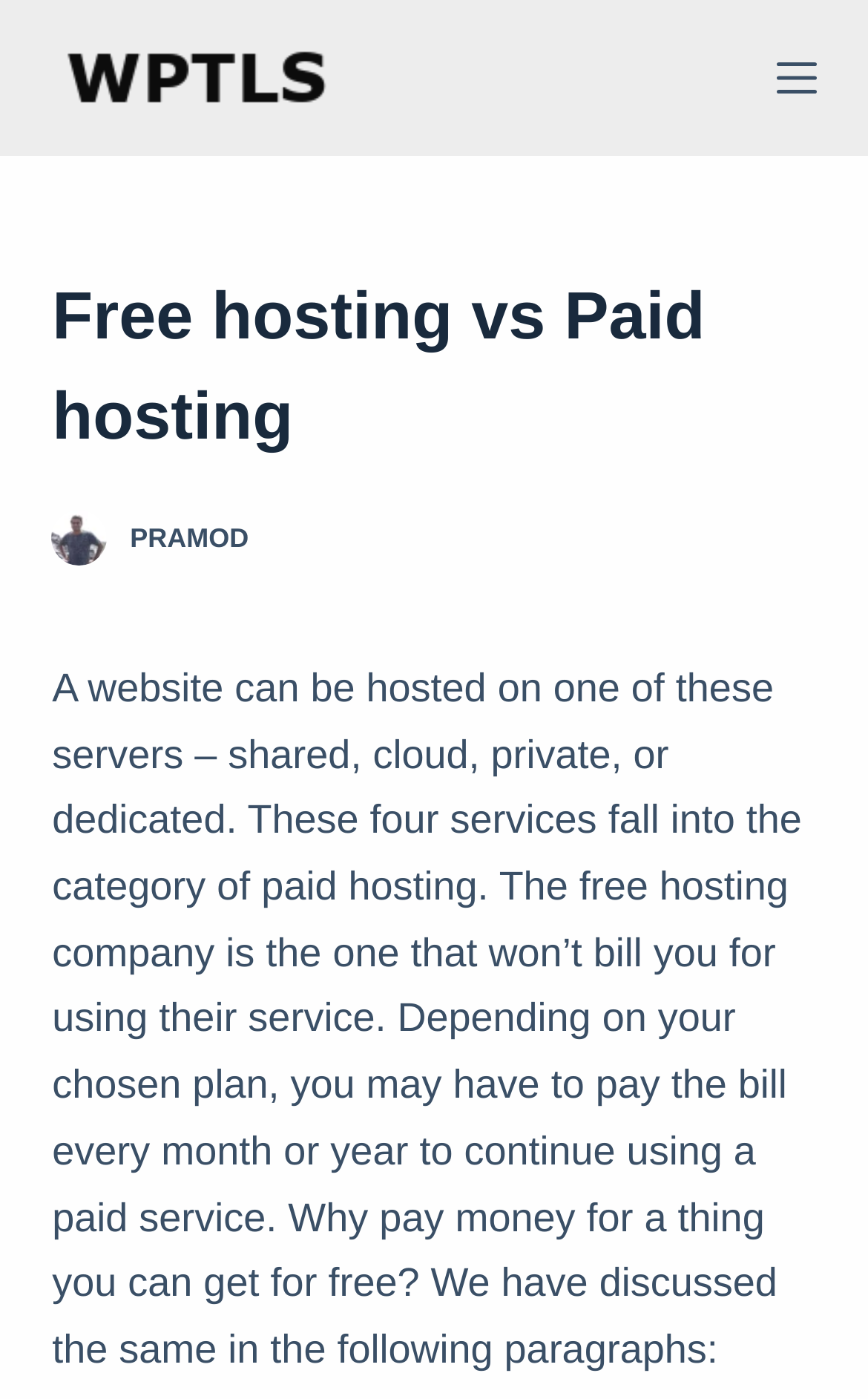What type of servers are mentioned?
Based on the image, give a one-word or short phrase answer.

Shared, cloud, private, dedicated